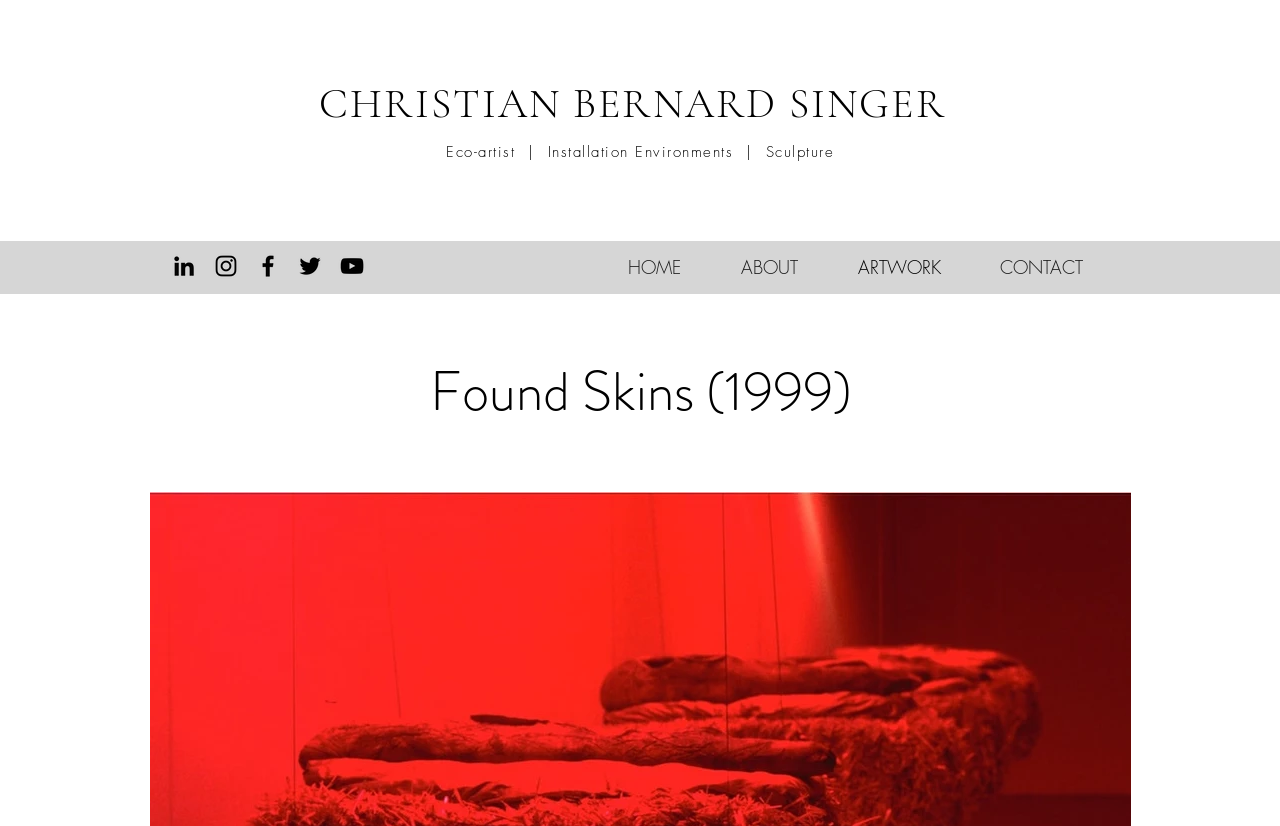Please find and report the bounding box coordinates of the element to click in order to perform the following action: "Explore Christian's ARTWORK". The coordinates should be expressed as four float numbers between 0 and 1, in the format [left, top, right, bottom].

[0.659, 0.303, 0.77, 0.344]